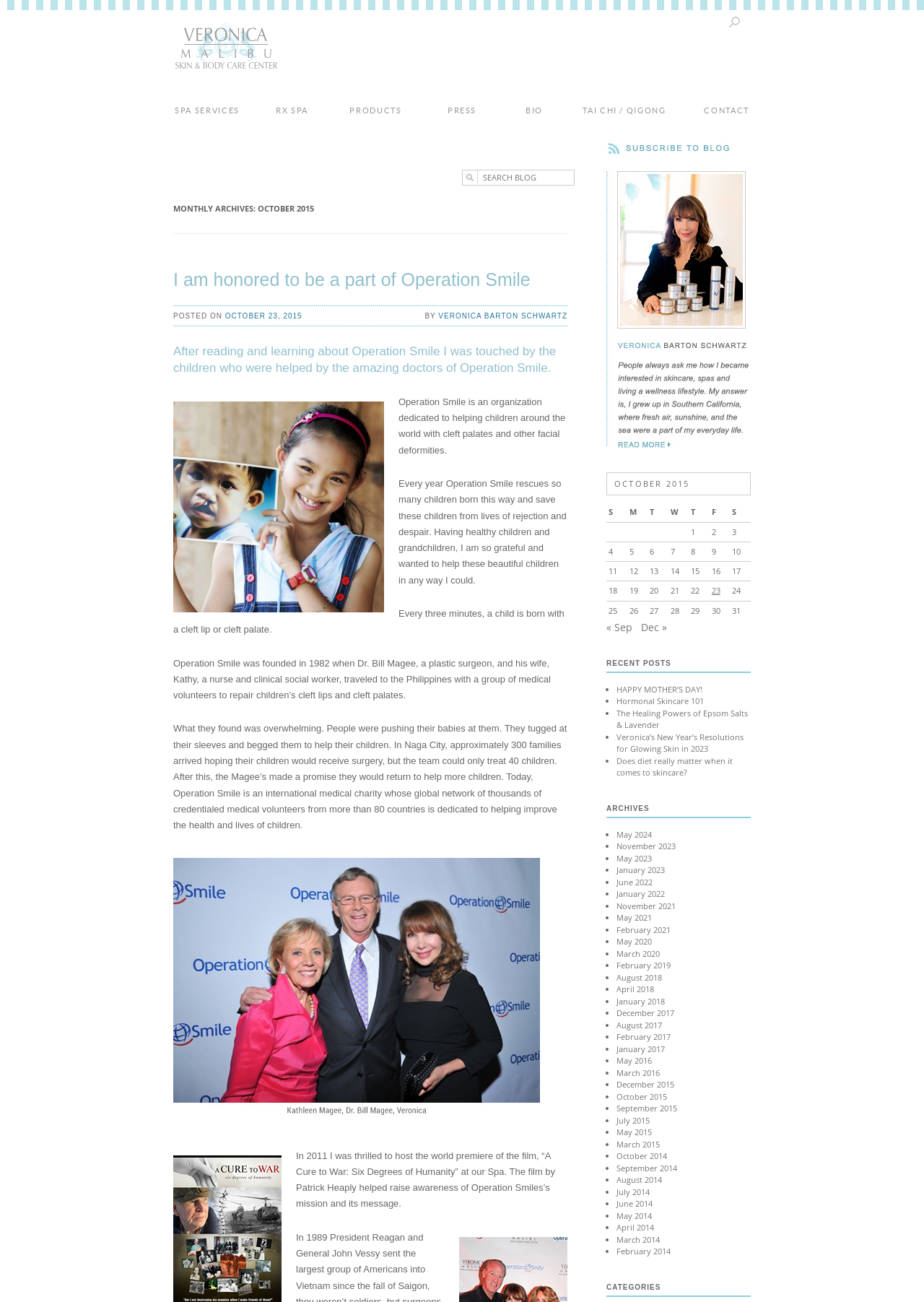Calculate the bounding box coordinates for the UI element based on the following description: "Tai Chi / Qigong". Ensure the coordinates are four float numbers between 0 and 1, i.e., [left, top, right, bottom].

[0.617, 0.076, 0.734, 0.094]